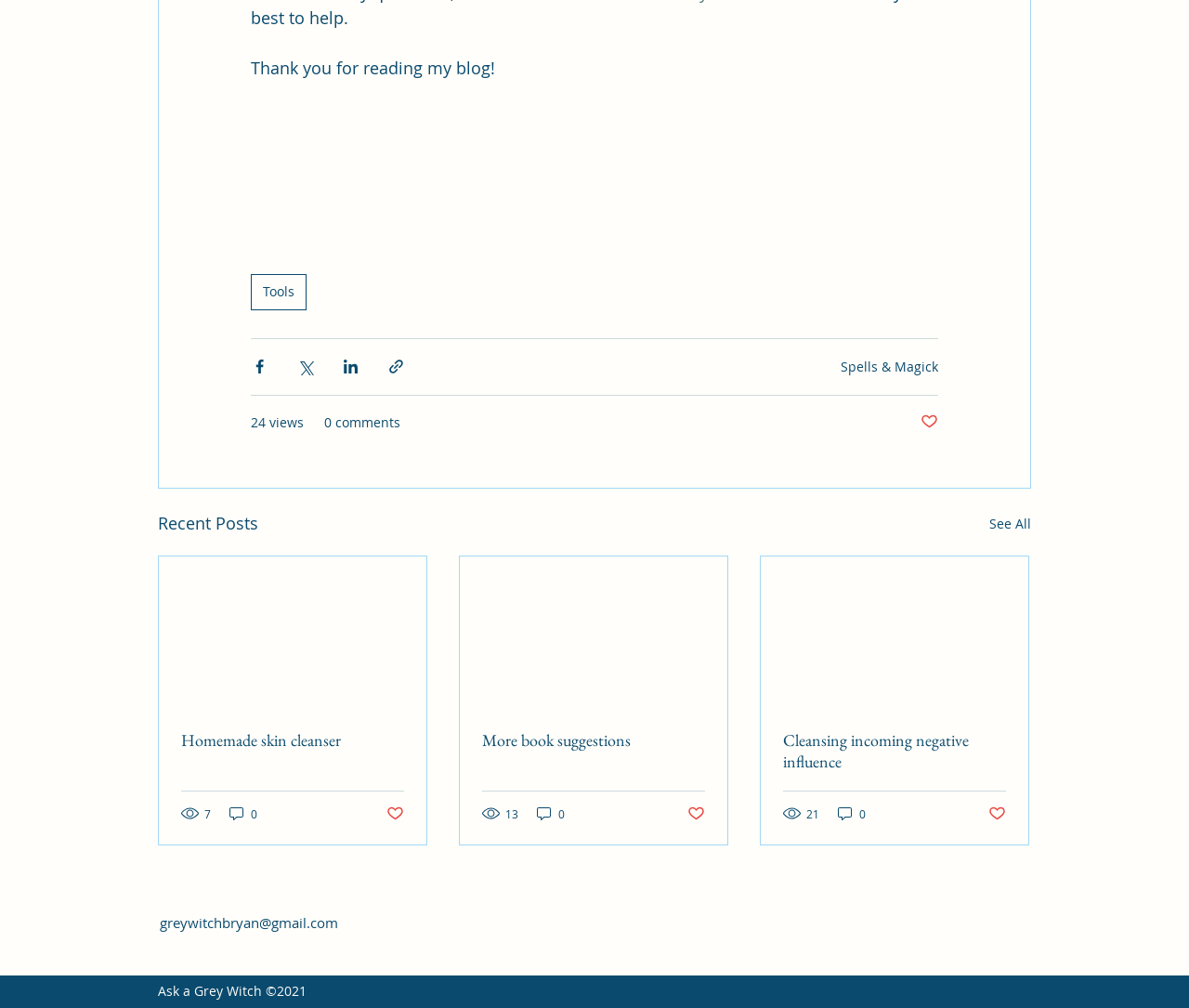Identify the bounding box coordinates of the region that needs to be clicked to carry out this instruction: "Like the post". Provide these coordinates as four float numbers ranging from 0 to 1, i.e., [left, top, right, bottom].

[0.774, 0.409, 0.789, 0.428]